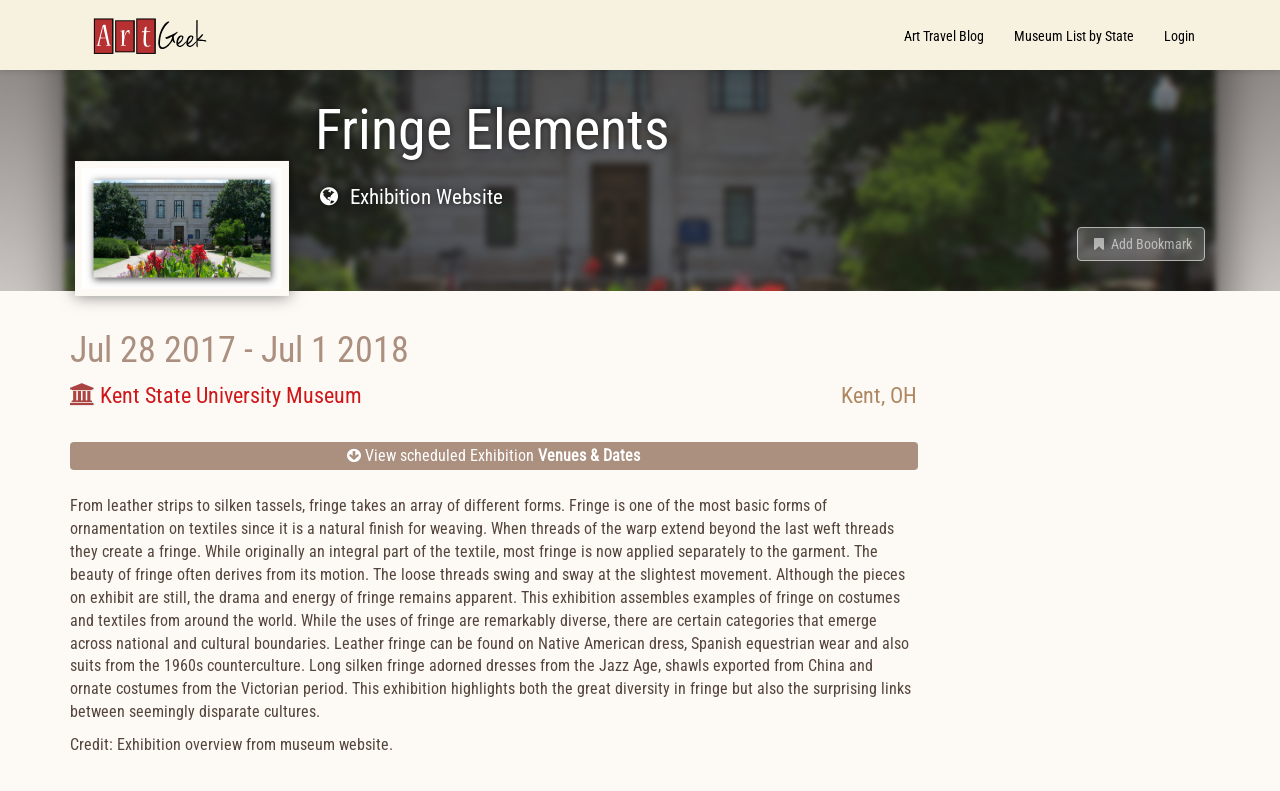What is the duration of the exhibition?
Answer the question with as much detail as you can, using the image as a reference.

The duration of the exhibition can be found in the heading element with bounding box coordinates [0.055, 0.418, 0.717, 0.468].